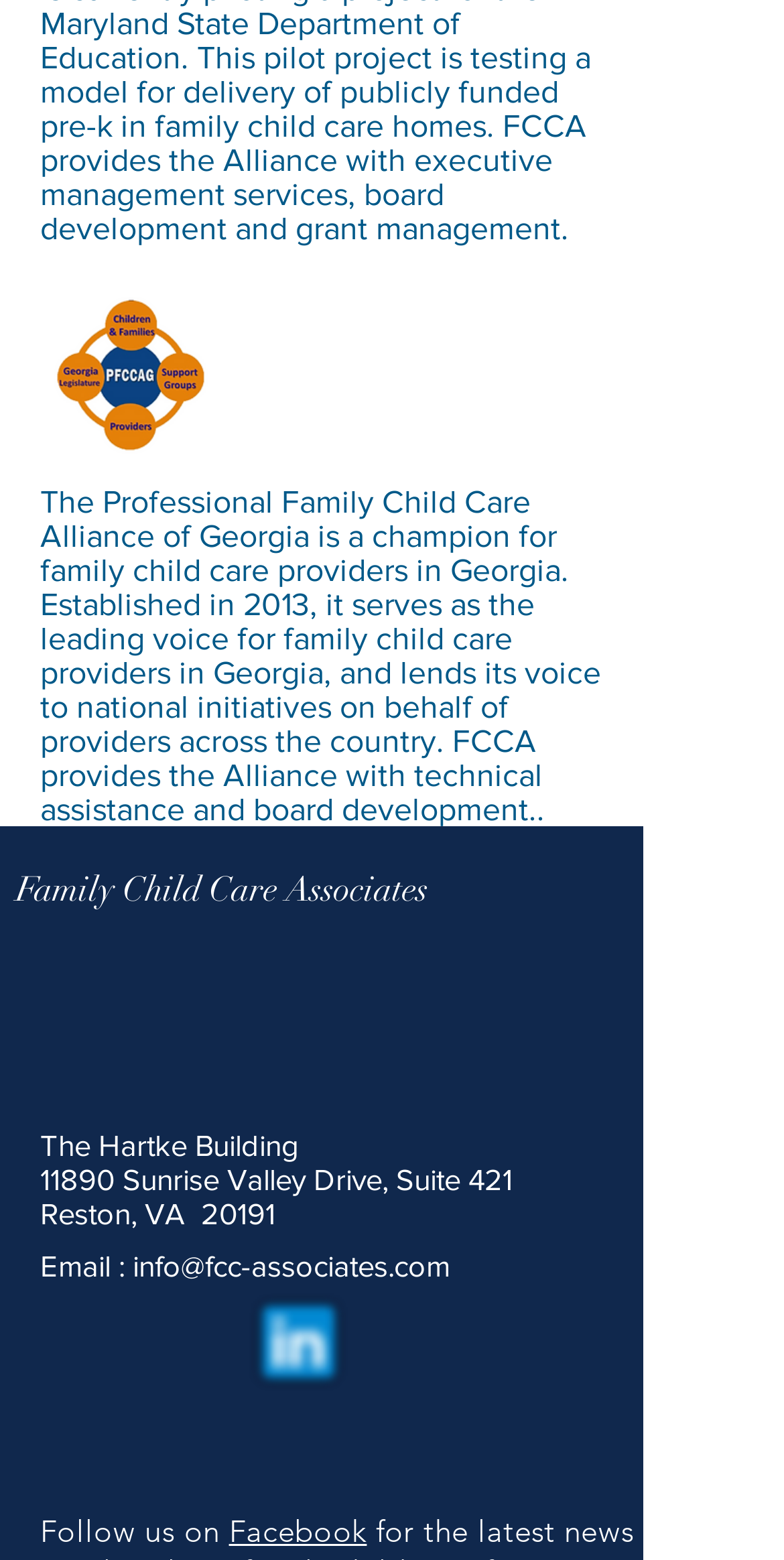Find the bounding box of the web element that fits this description: "aria-label="Facebook"".

[0.051, 0.834, 0.141, 0.879]